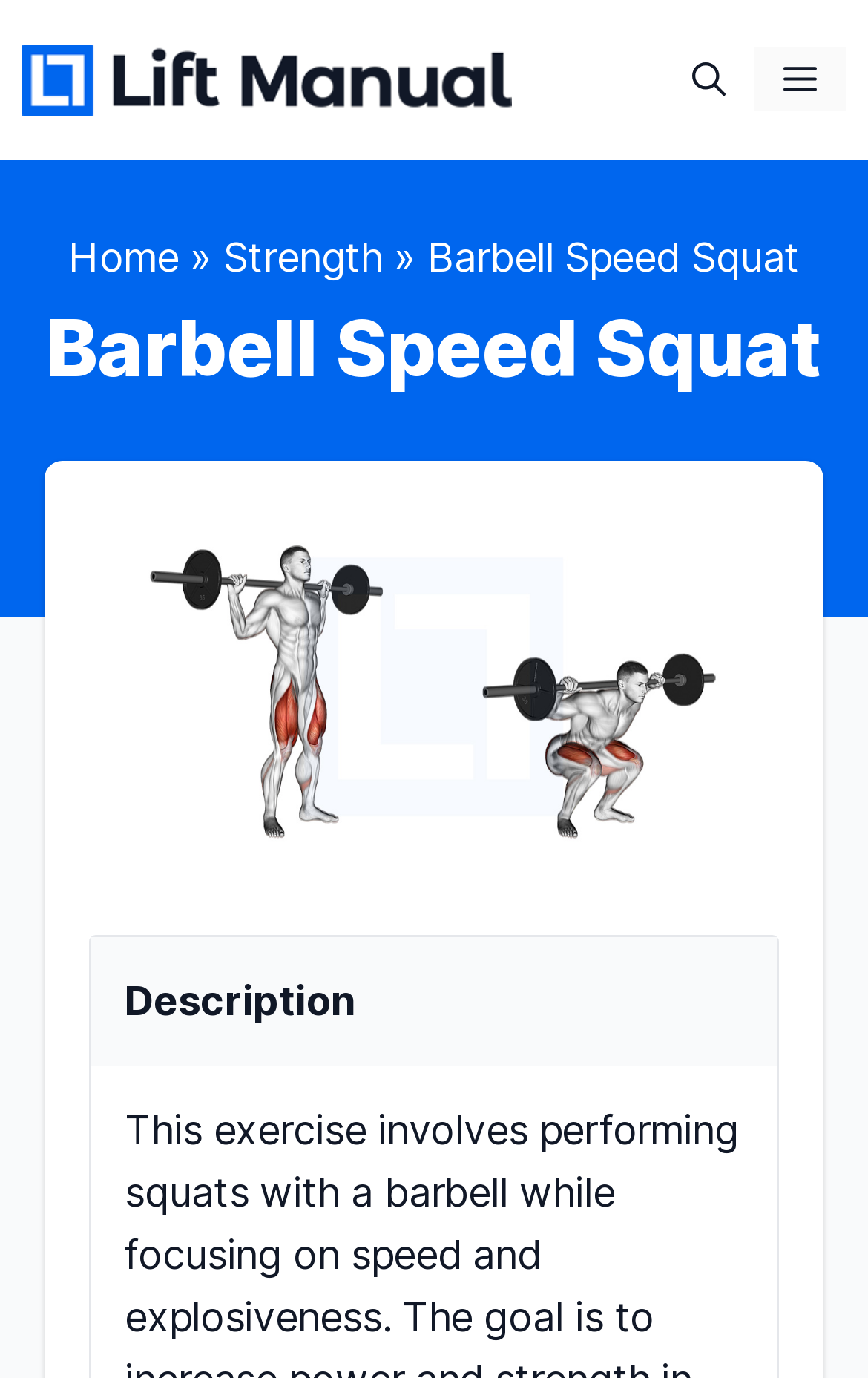Provide the bounding box for the UI element matching this description: "ignored tags".

None